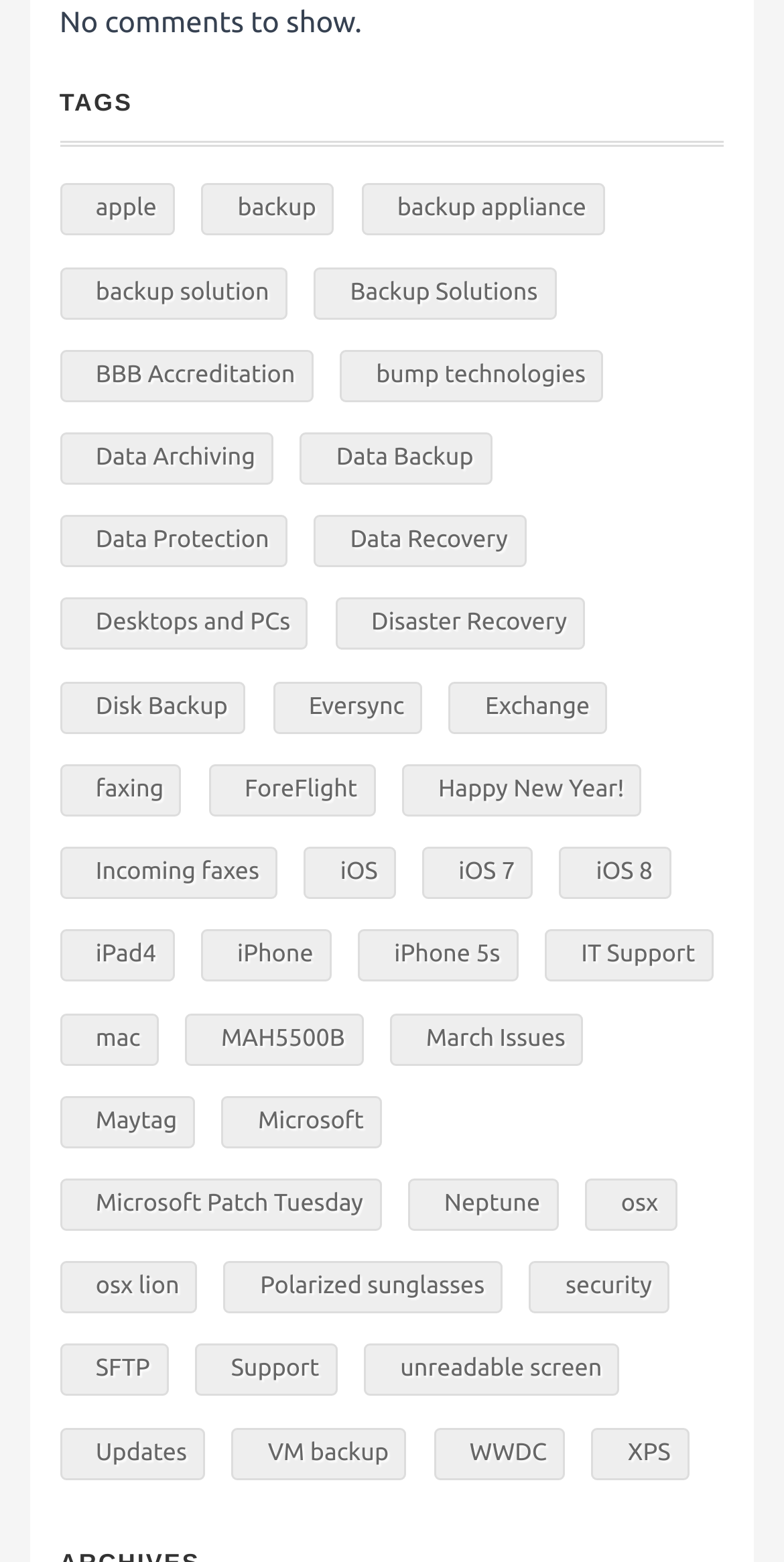How many items are associated with the tag 'Data Protection'?
From the image, provide a succinct answer in one word or a short phrase.

3